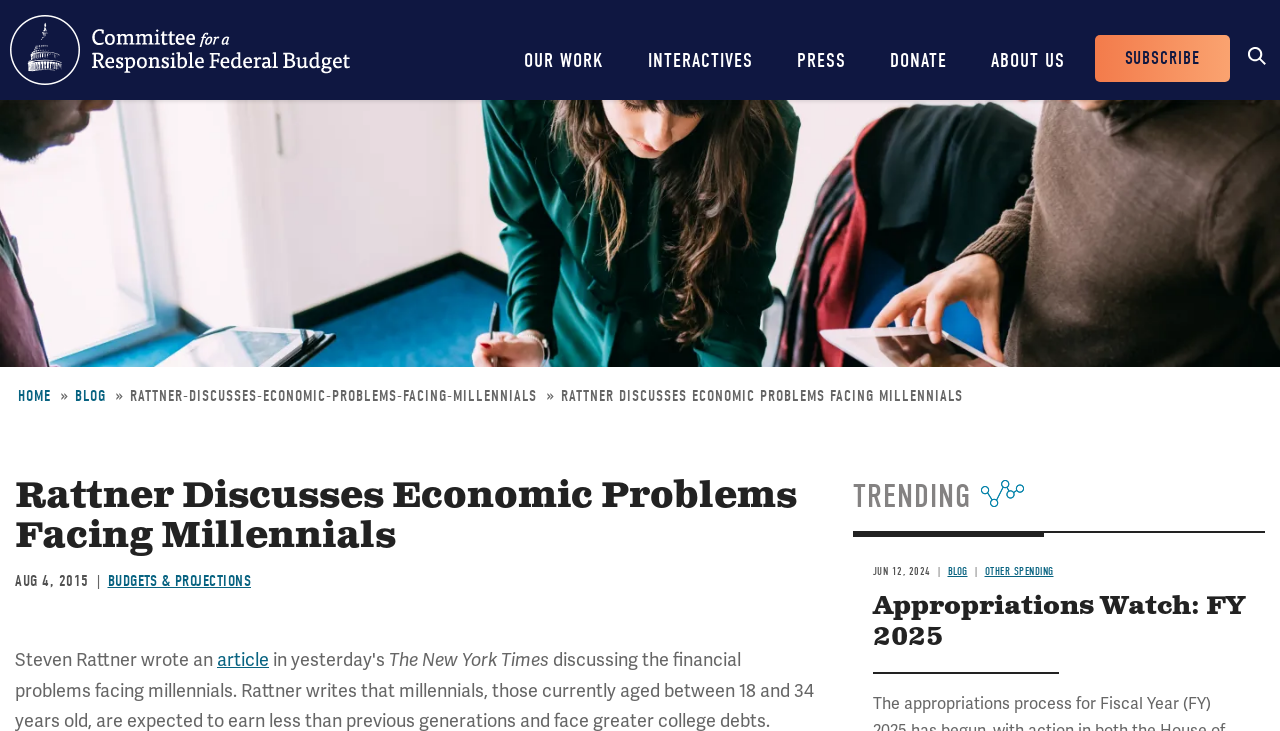Using details from the image, please answer the following question comprehensively:
What is the name of the publication?

I found the answer by looking at the static text element with the text 'The New York Times' which is located near the link 'article'.